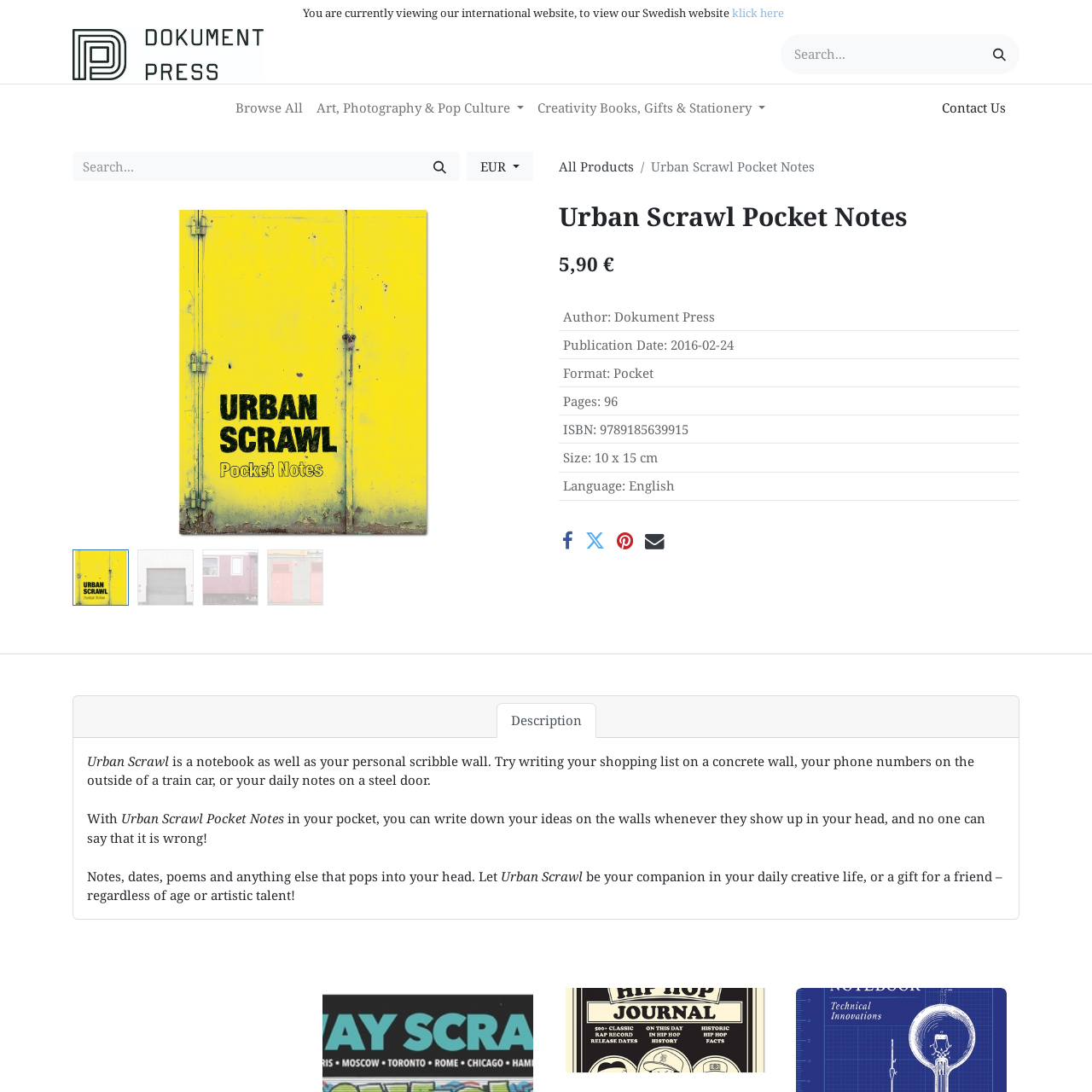What is the format of the product?
From the screenshot, supply a one-word or short-phrase answer.

Pocket